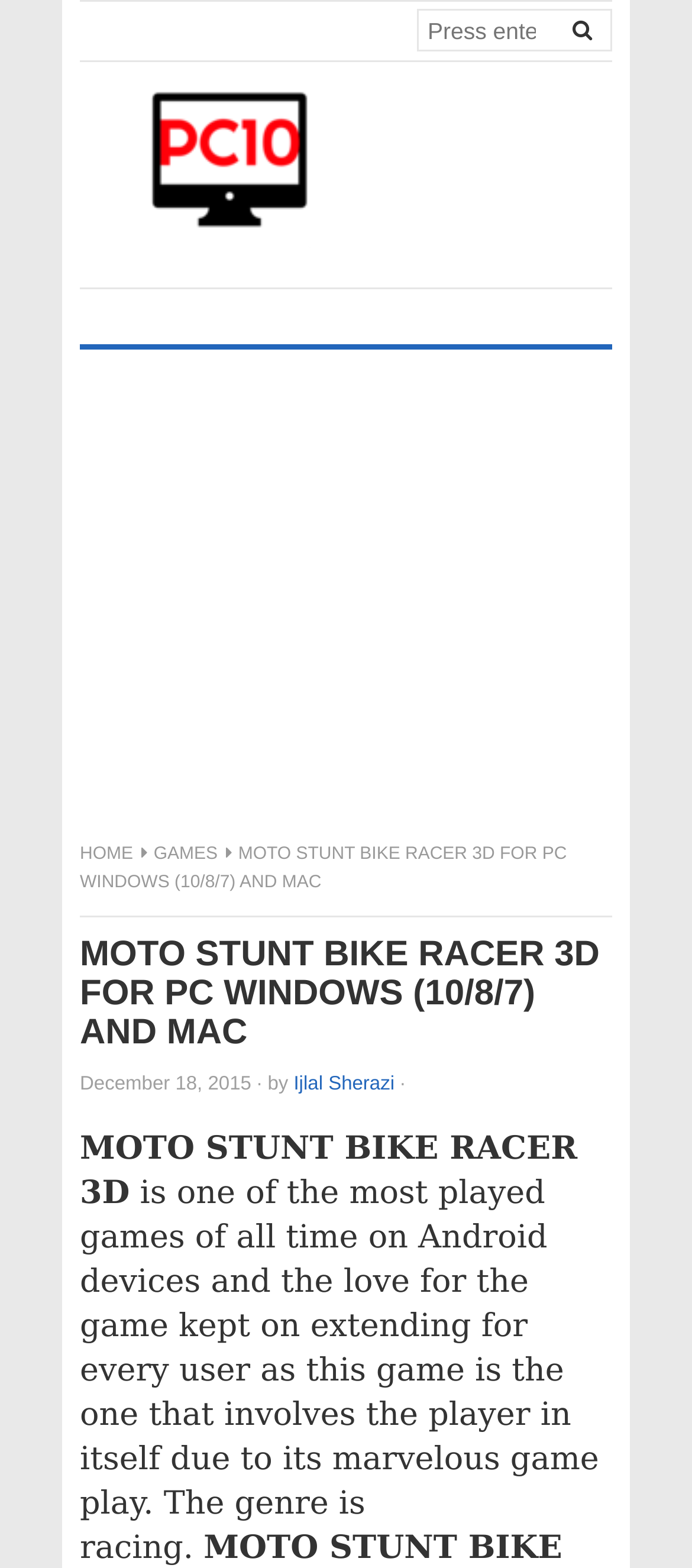Please provide a detailed answer to the question below by examining the image:
What is the platform of the game?

The platform of the game can be found in the heading of the webpage, which mentions 'FOR PC WINDOWS (10/8/7) AND MAC', indicating that the game is available on PC and MAC platforms.